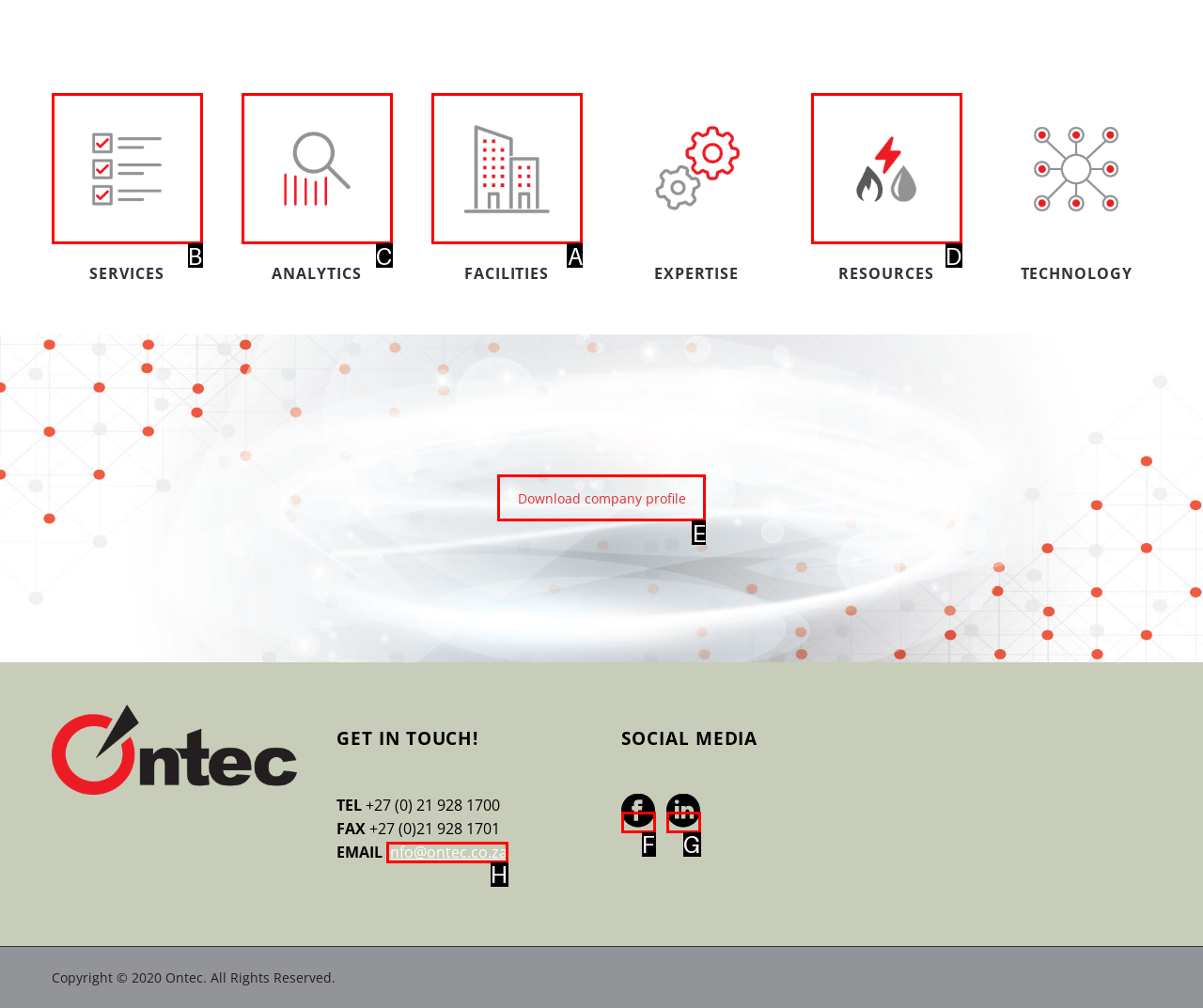Select the HTML element to finish the task: Click on Facilities 02 Reply with the letter of the correct option.

A